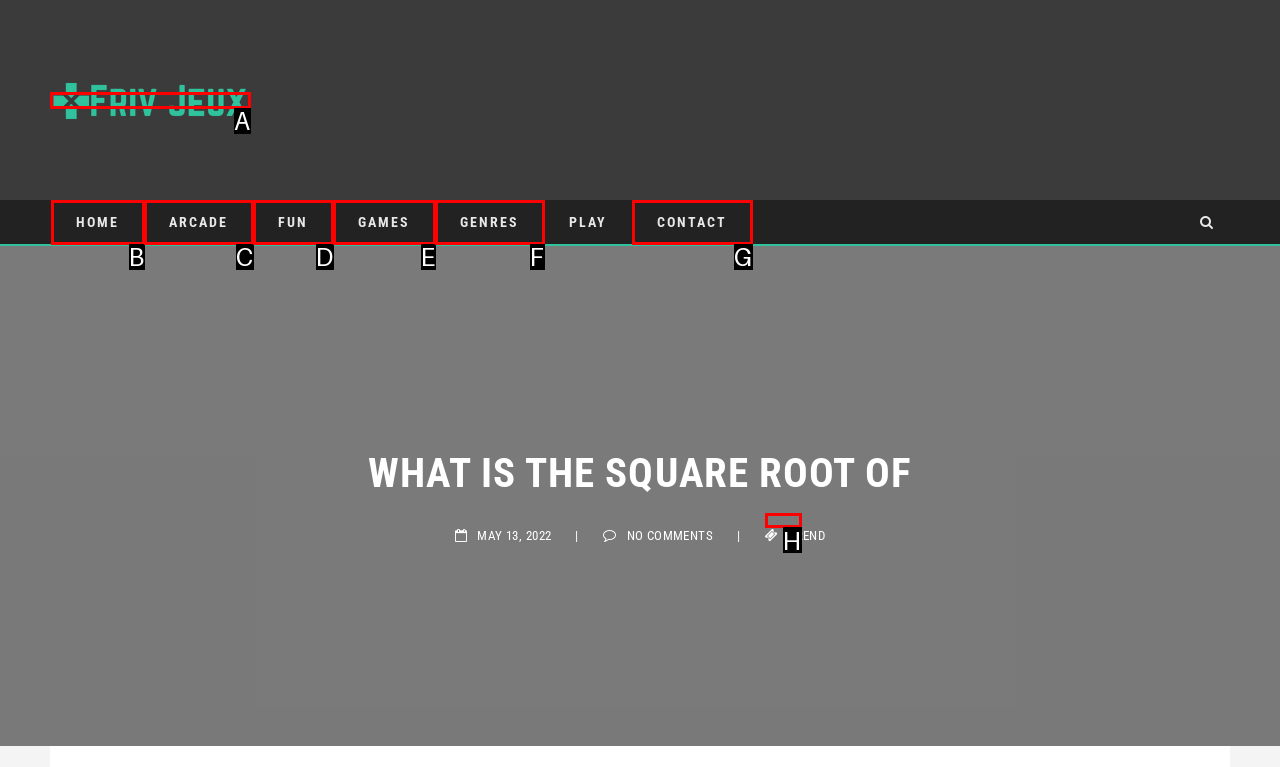Identify the option that corresponds to: Contact
Respond with the corresponding letter from the choices provided.

G